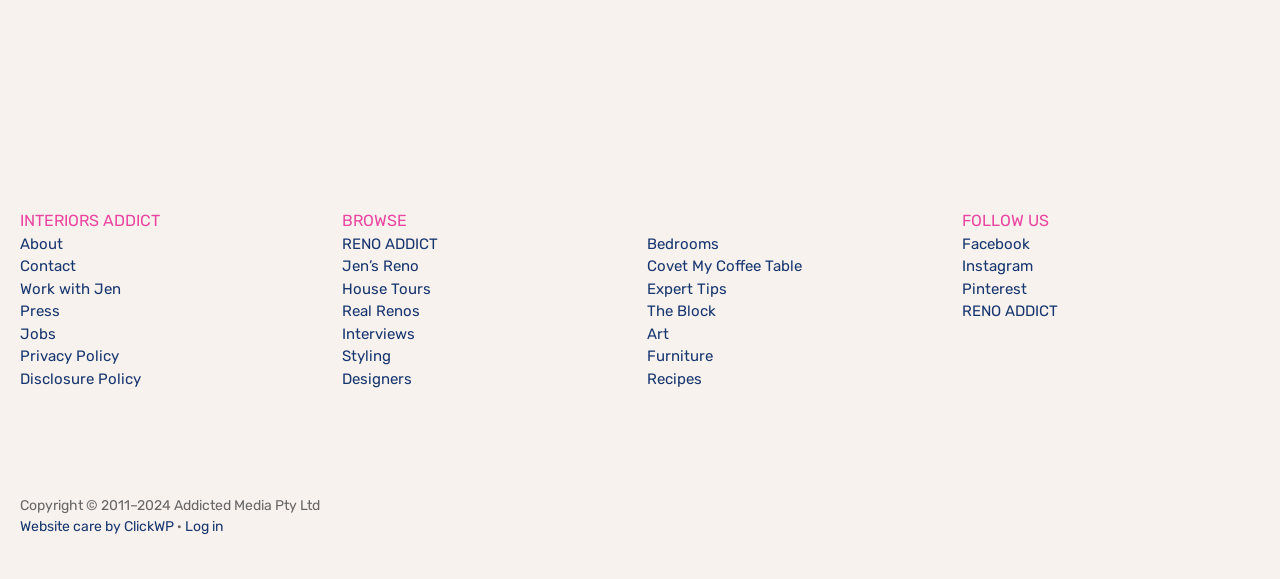Given the element description Covet My Coffee Table, specify the bounding box coordinates of the corresponding UI element in the format (top-left x, top-left y, bottom-right x, bottom-right y). All values must be between 0 and 1.

[0.506, 0.444, 0.627, 0.475]